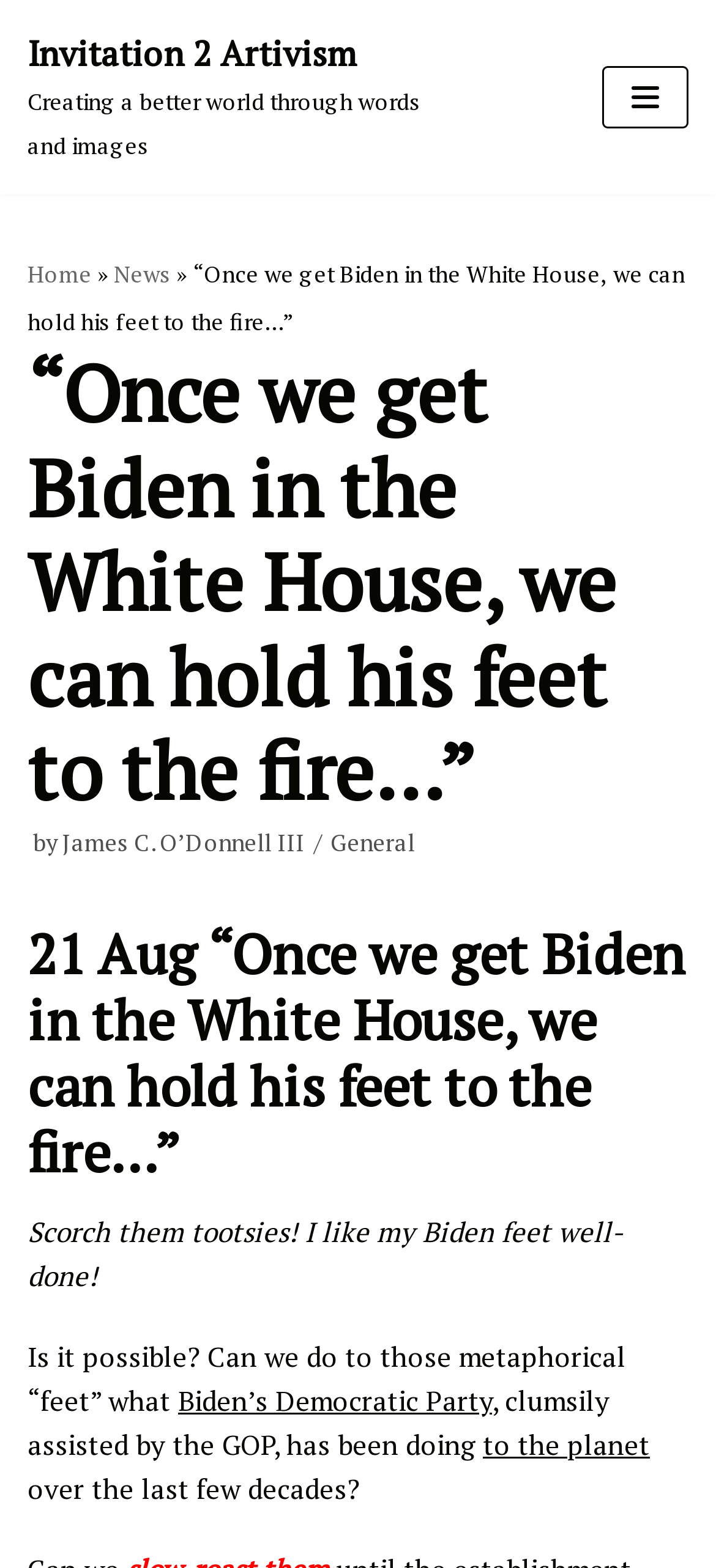Specify the bounding box coordinates of the area that needs to be clicked to achieve the following instruction: "Visit James C. O’Donnell III's page".

[0.087, 0.528, 0.426, 0.548]